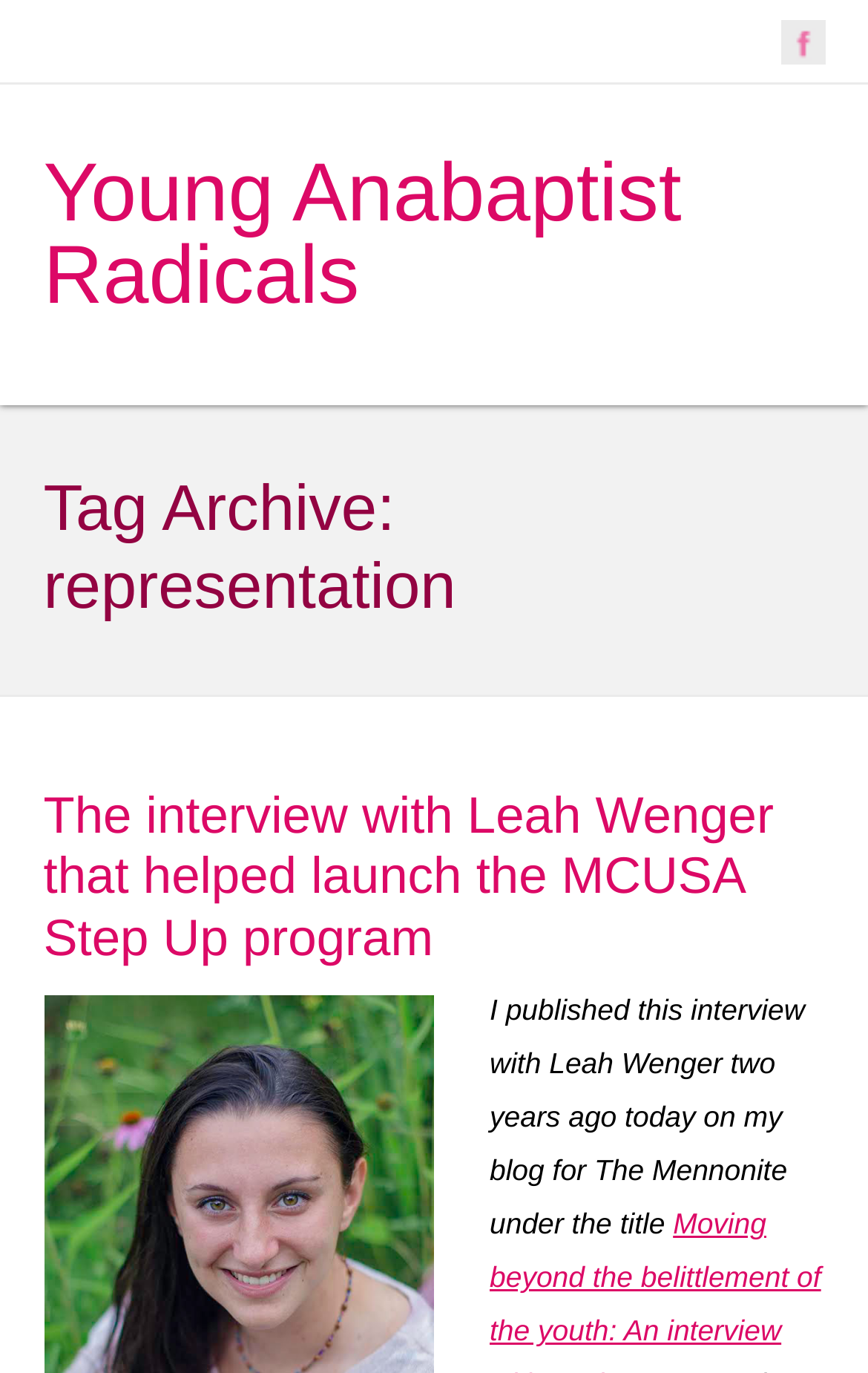What is the title of the archive?
Provide a short answer using one word or a brief phrase based on the image.

representation